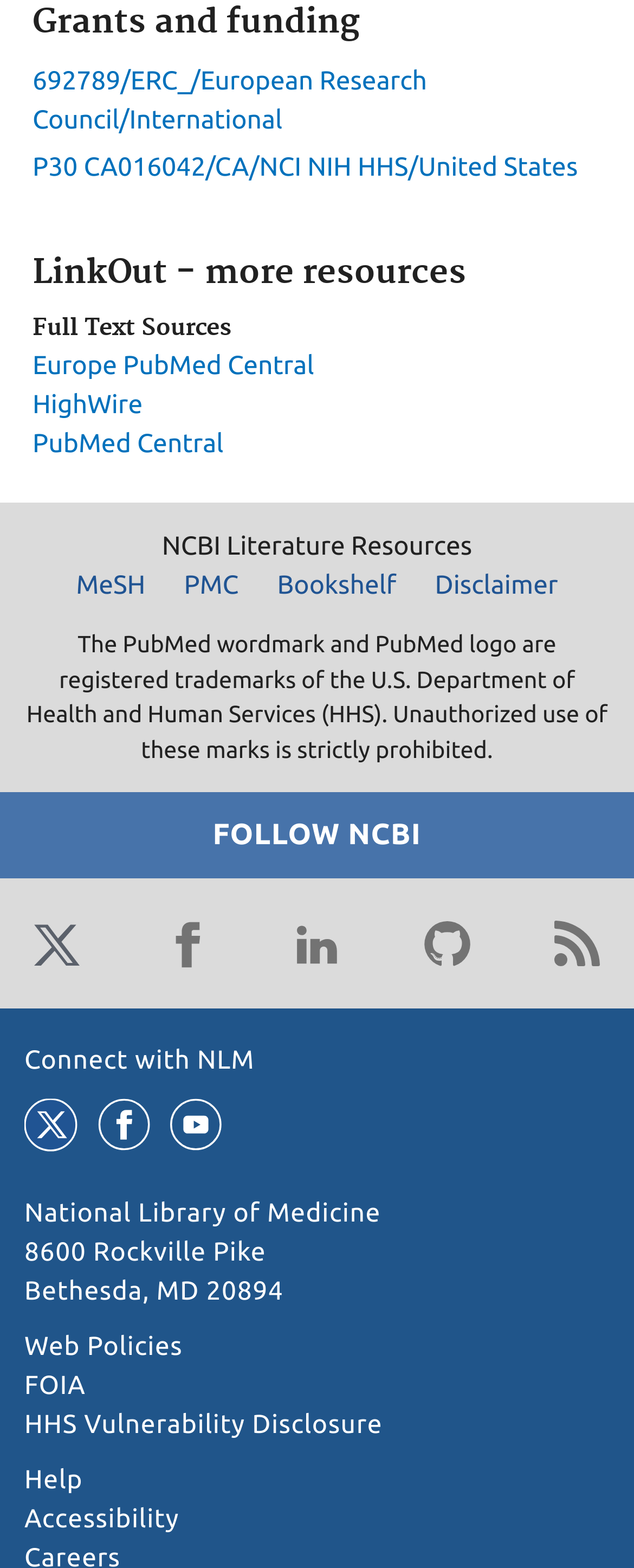What social media platforms are available to connect with NLM?
Please provide a single word or phrase based on the screenshot.

Twitter, Facebook, LinkedIn, GitHub, Blog